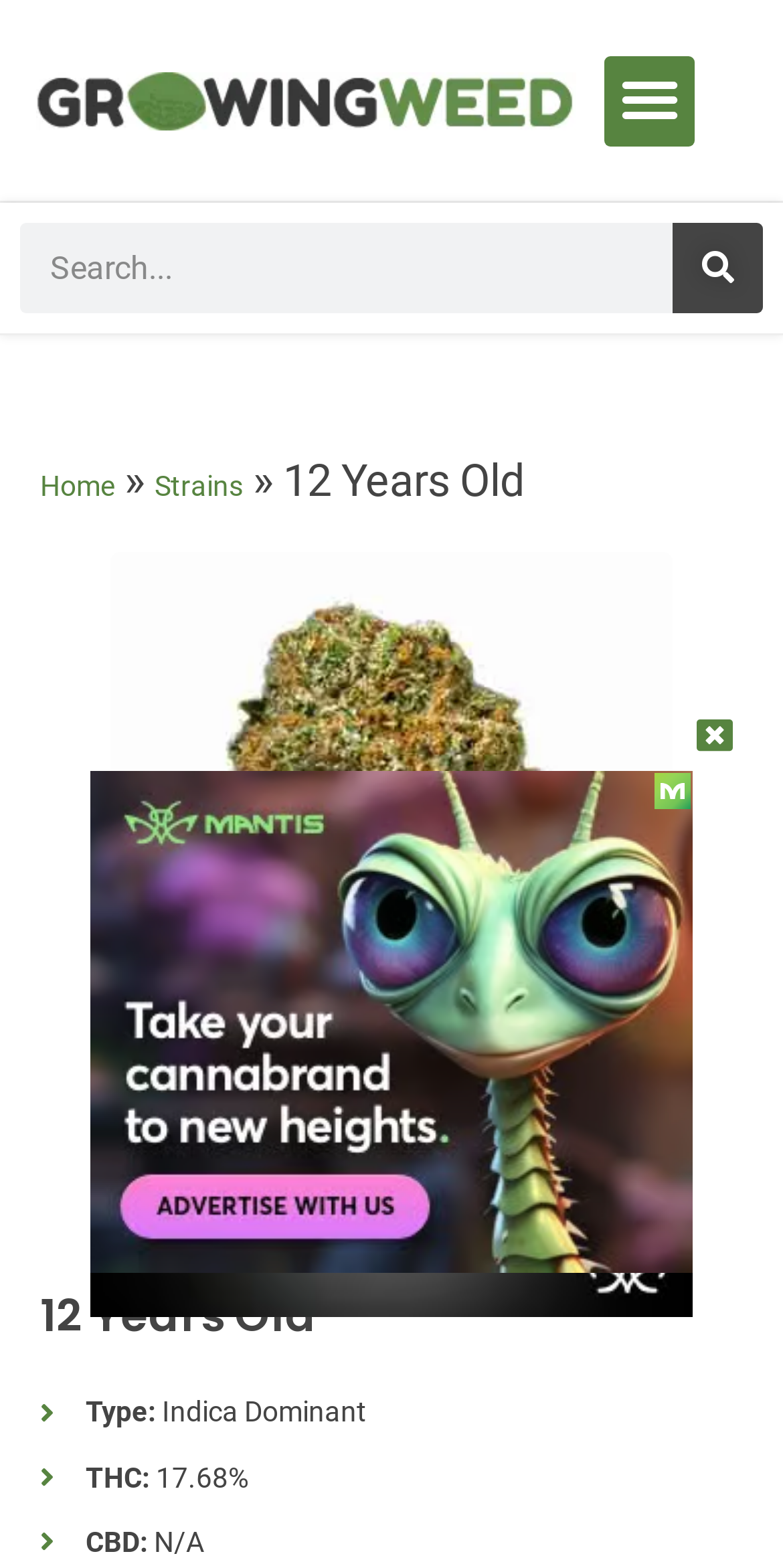What type of marijuana strain is 12 Years Old?
Please look at the screenshot and answer in one word or a short phrase.

Indica Dominant